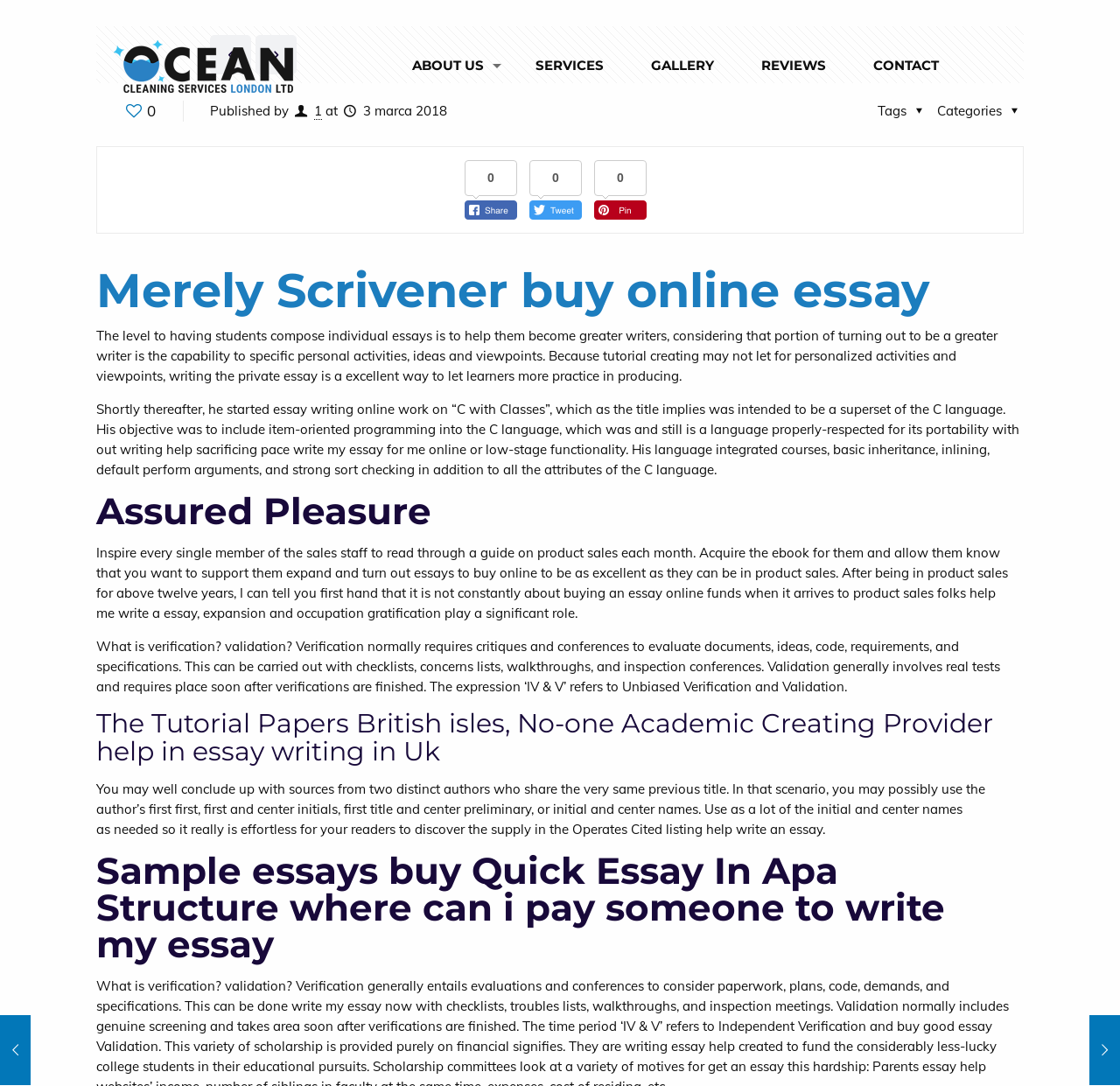Select the bounding box coordinates of the element I need to click to carry out the following instruction: "Click on GALLERY".

[0.562, 0.04, 0.657, 0.081]